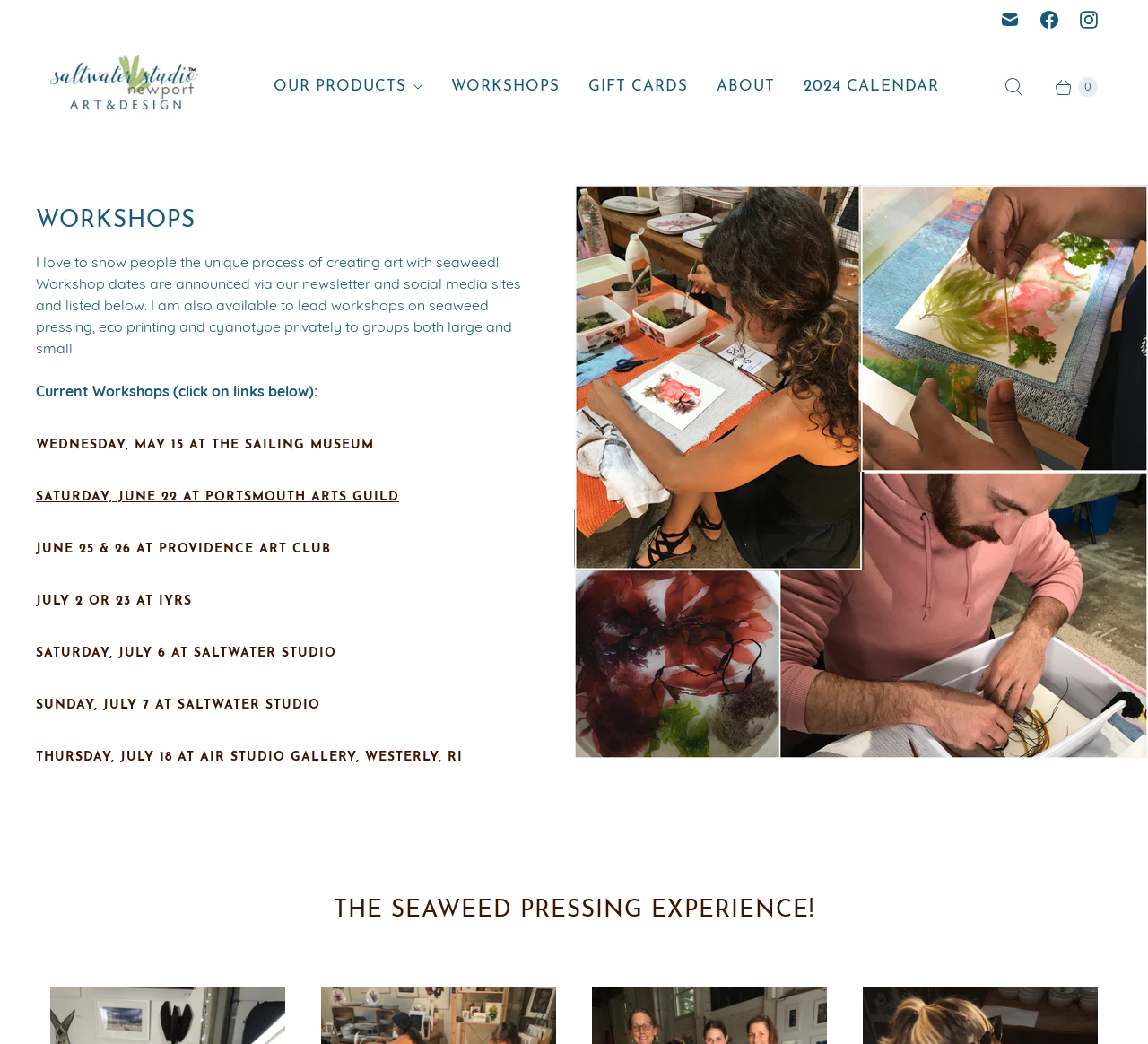Locate the bounding box coordinates of the area to click to fulfill this instruction: "Visit the Shop page". The bounding box should be presented as four float numbers between 0 and 1, in the order [left, top, right, bottom].

None